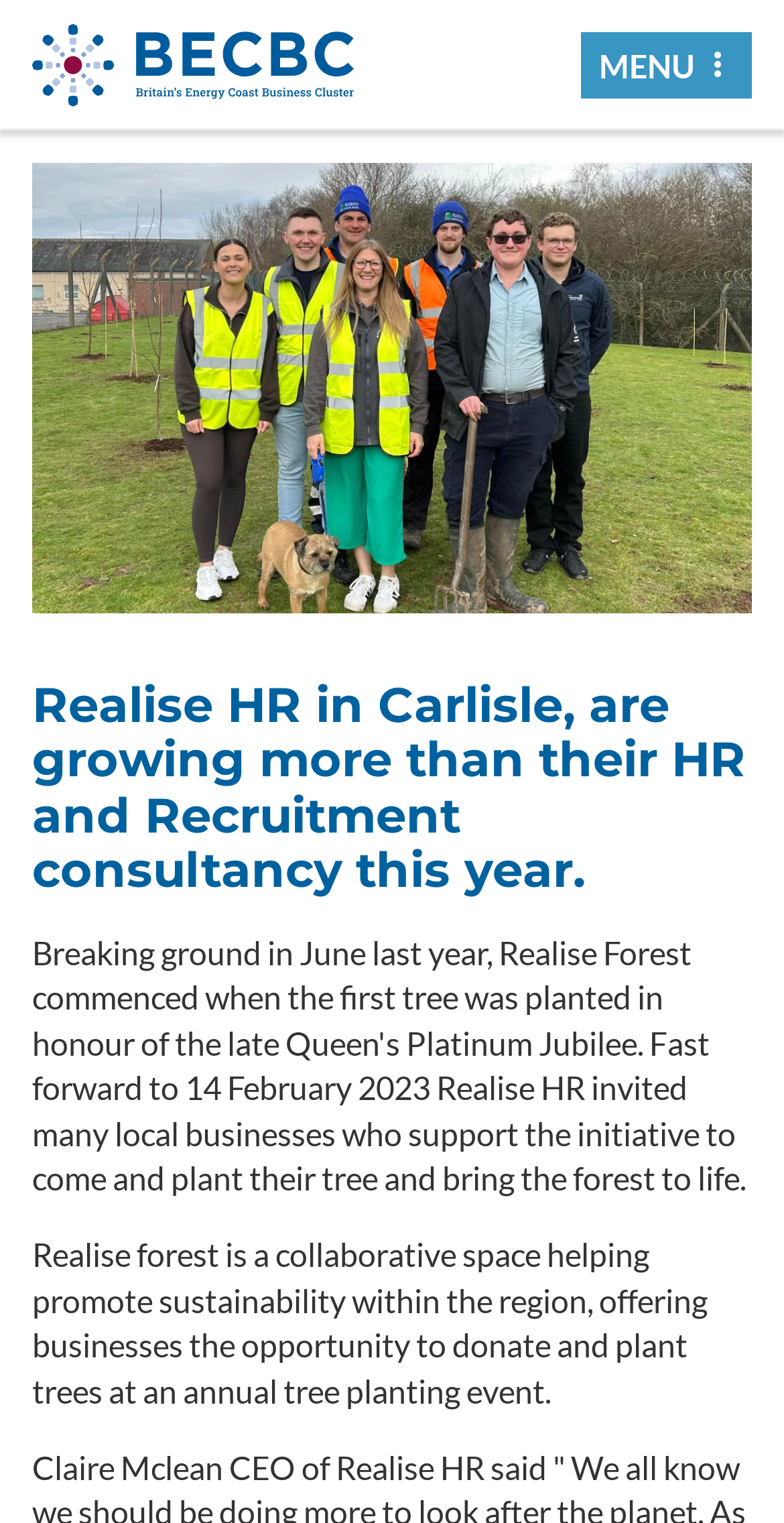Please find the bounding box coordinates (top-left x, top-left y, bottom-right x, bottom-right y) in the screenshot for the UI element described as follows: parent_node: MENU

[0.041, 0.011, 0.451, 0.075]